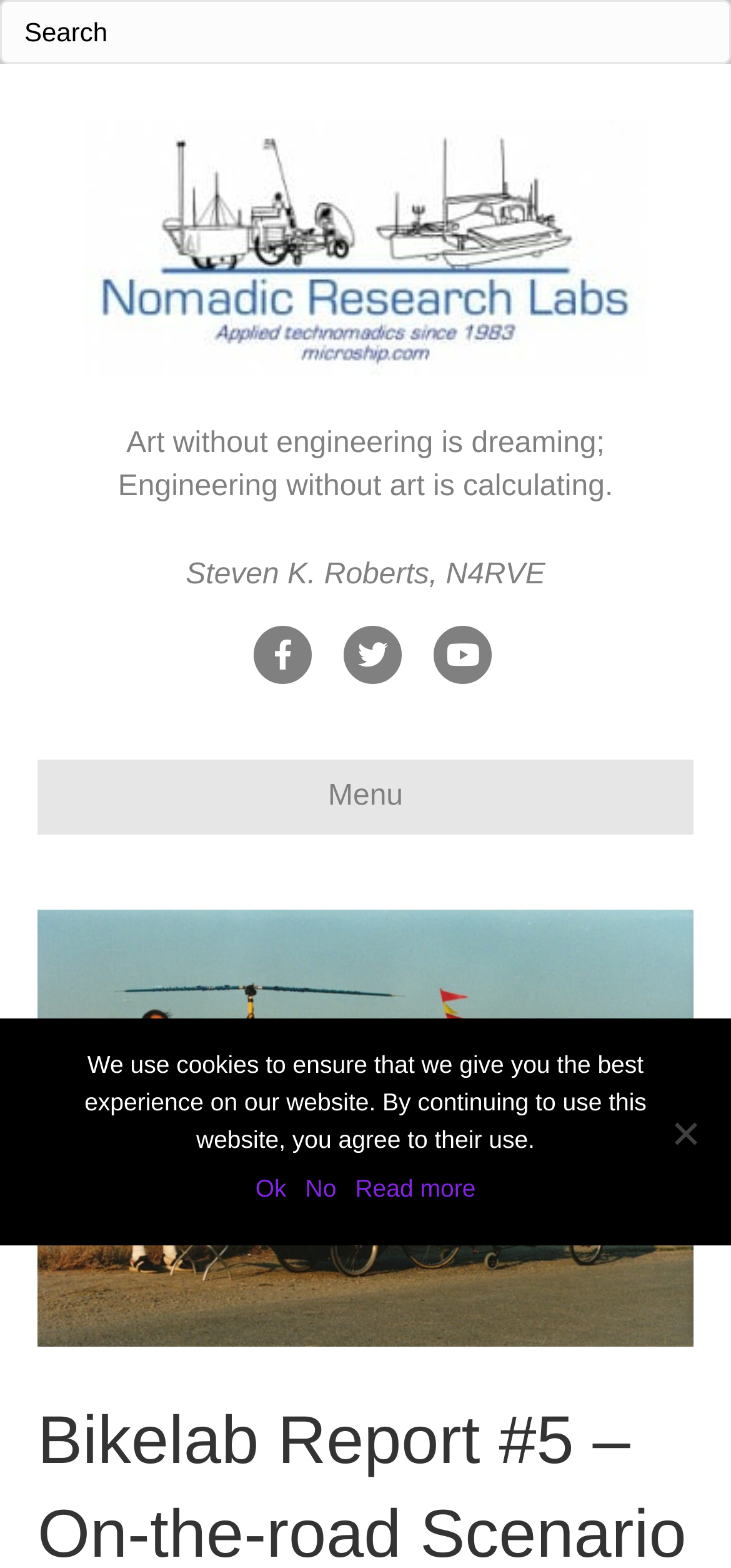Please give a concise answer to this question using a single word or phrase: 
What is the quote on the webpage?

Art without engineering is dreaming; Engineering without art is calculating.